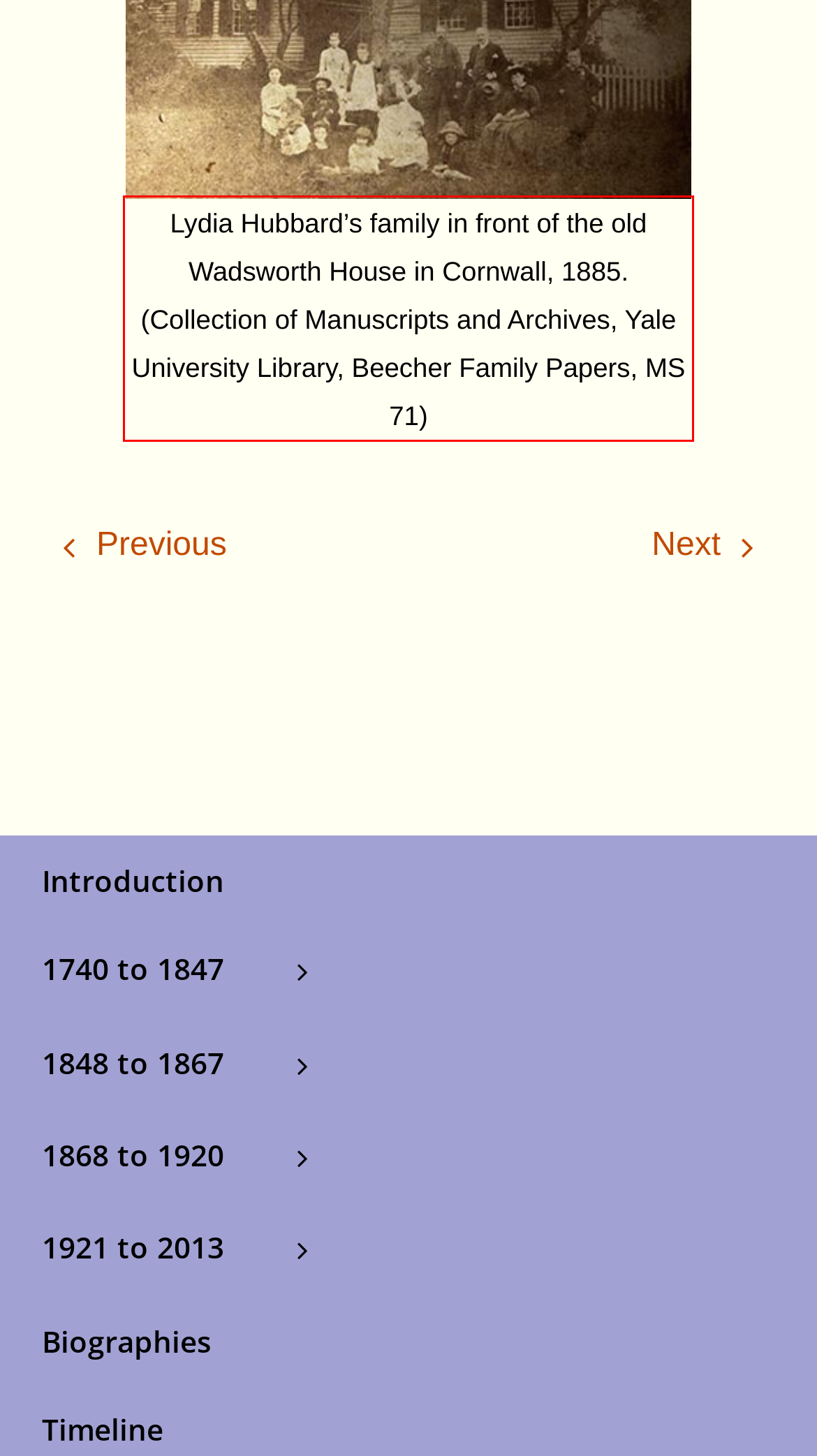You are presented with a webpage screenshot featuring a red bounding box. Perform OCR on the text inside the red bounding box and extract the content.

Lydia Hubbard’s family in front of the old Wadsworth House in Cornwall, 1885. (Collection of Manuscripts and Archives, Yale University Library, Beecher Family Papers, MS 71)